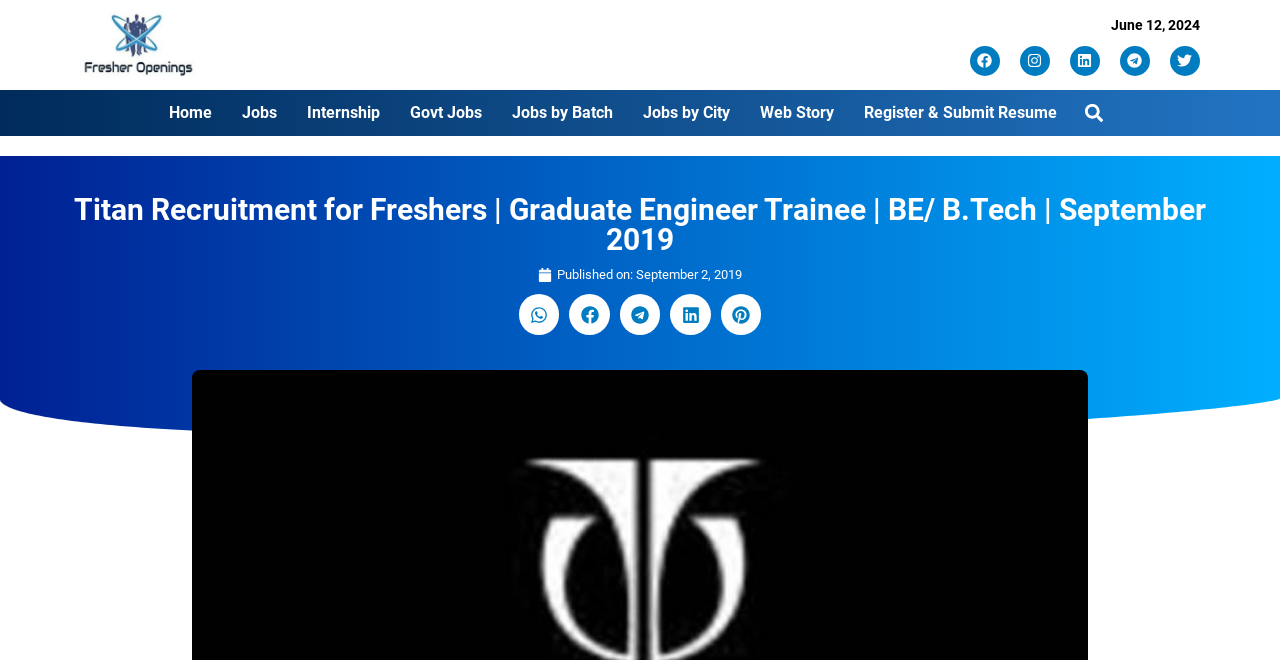Given the content of the image, can you provide a detailed answer to the question?
What is the purpose of the 'Register & Submit Resume' link?

The 'Register & Submit Resume' link is likely used for job seekers to submit their resumes, as it is placed among other job-related links such as 'Jobs', 'Internship', and 'Govt Jobs'.